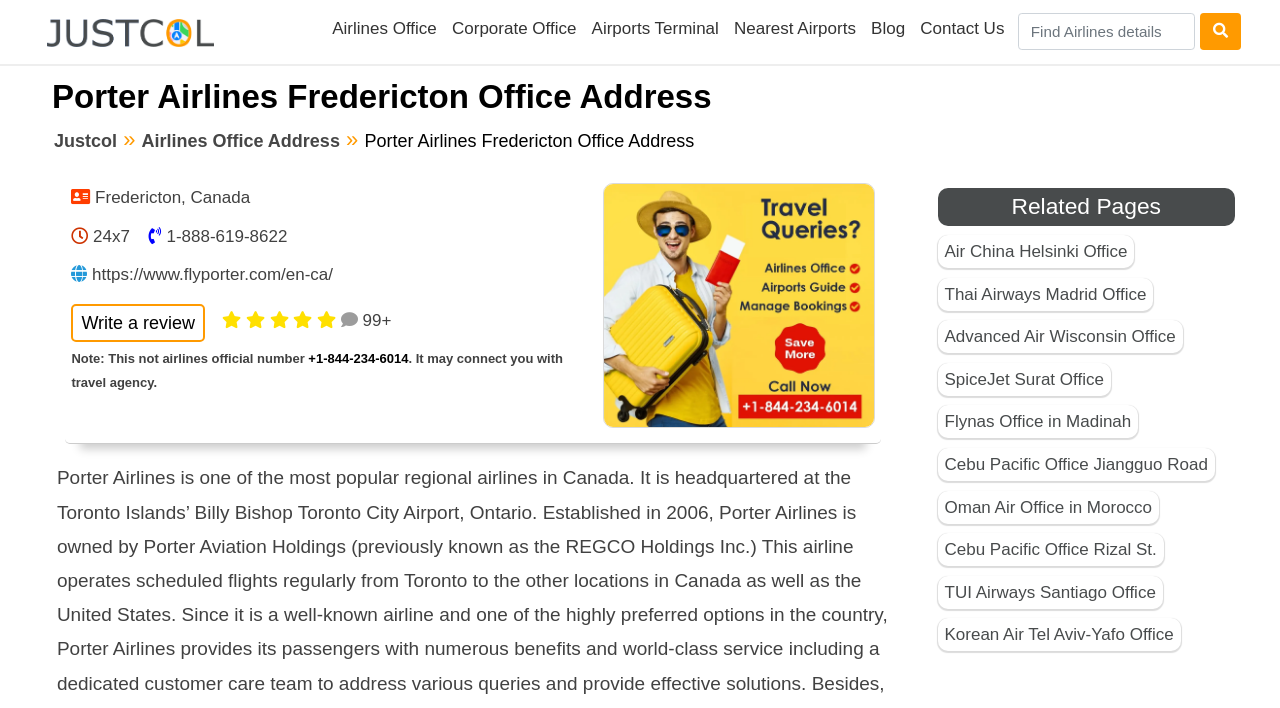Determine the bounding box of the UI component based on this description: "Corporate Office". The bounding box coordinates should be four float values between 0 and 1, i.e., [left, top, right, bottom].

[0.347, 0.009, 0.456, 0.074]